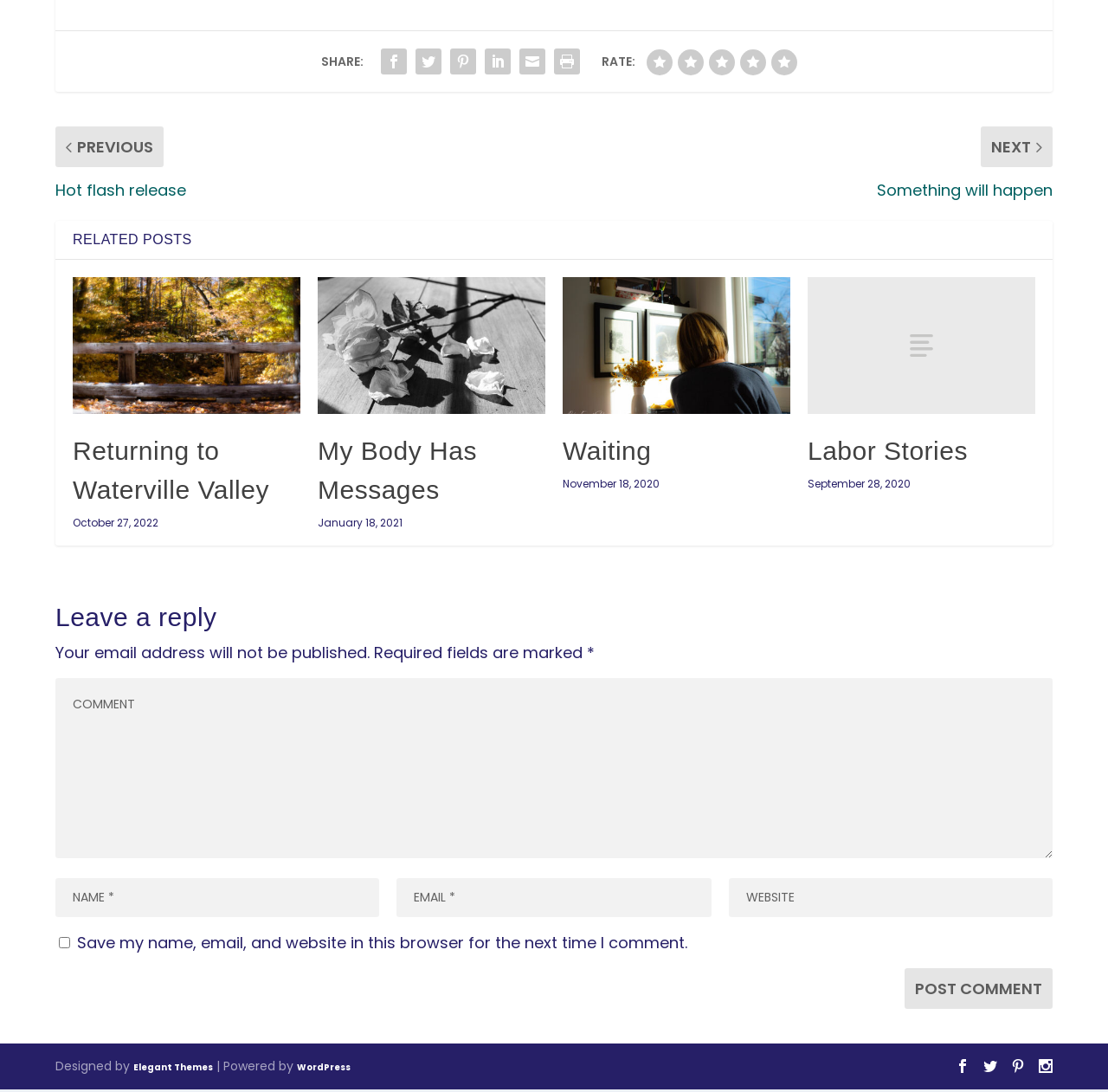Using the provided description: "title="Waiting"", find the bounding box coordinates of the corresponding UI element. The output should be four float numbers between 0 and 1, in the format [left, top, right, bottom].

[0.508, 0.257, 0.713, 0.382]